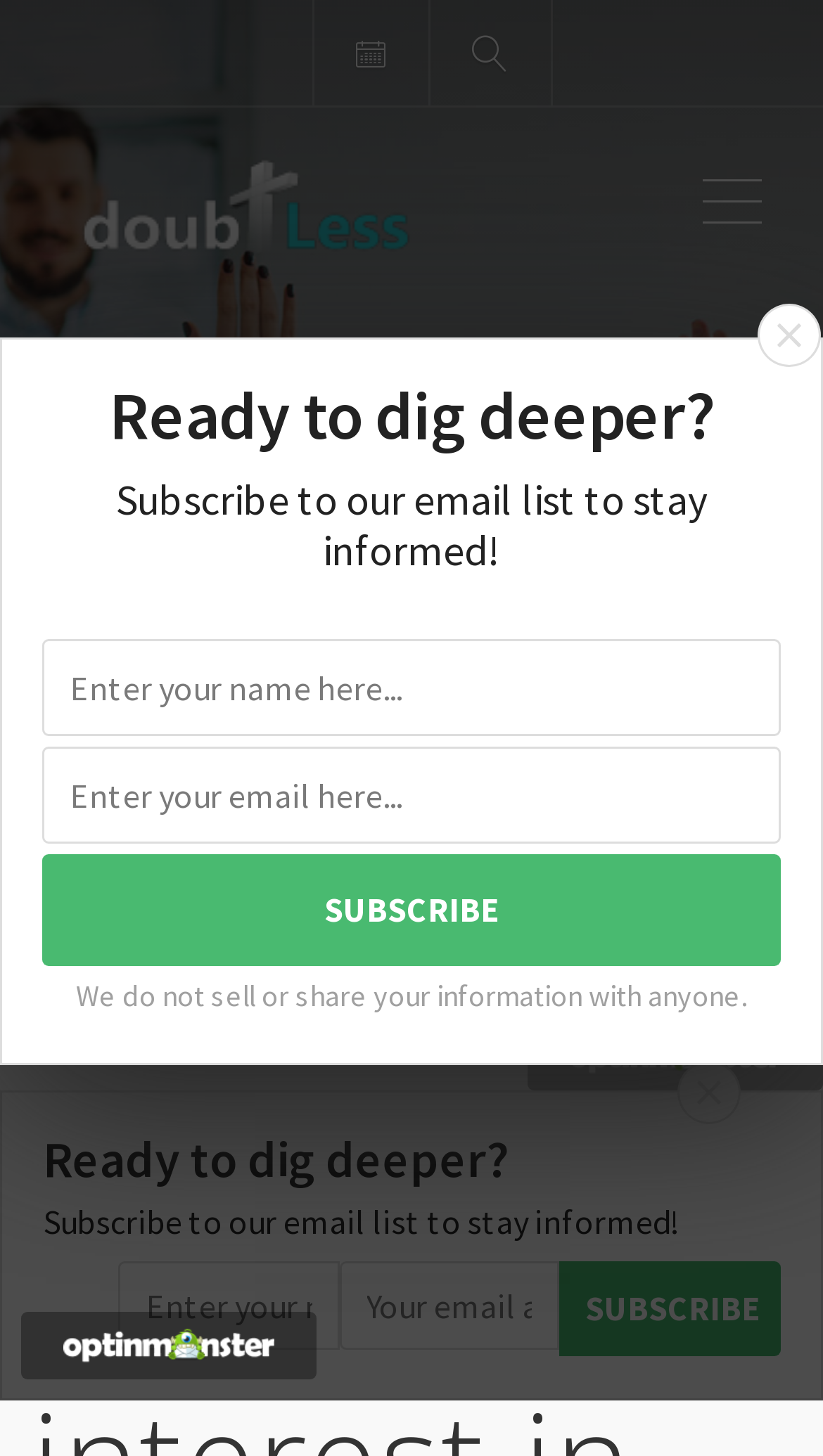Use a single word or phrase to answer the following:
Is there a terms of service statement on this webpage?

Yes